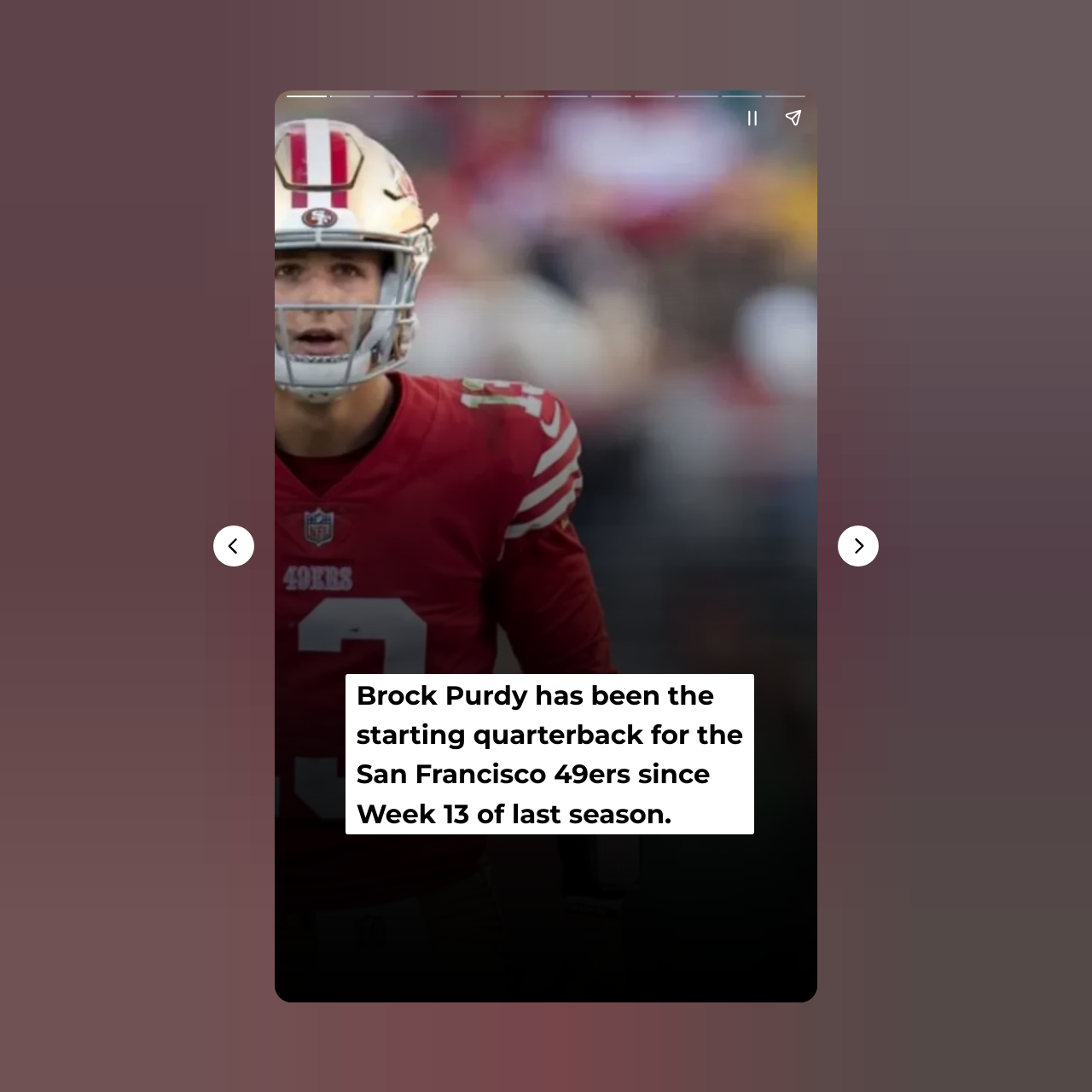Respond to the following query with just one word or a short phrase: 
How many buttons are there on the webpage?

5